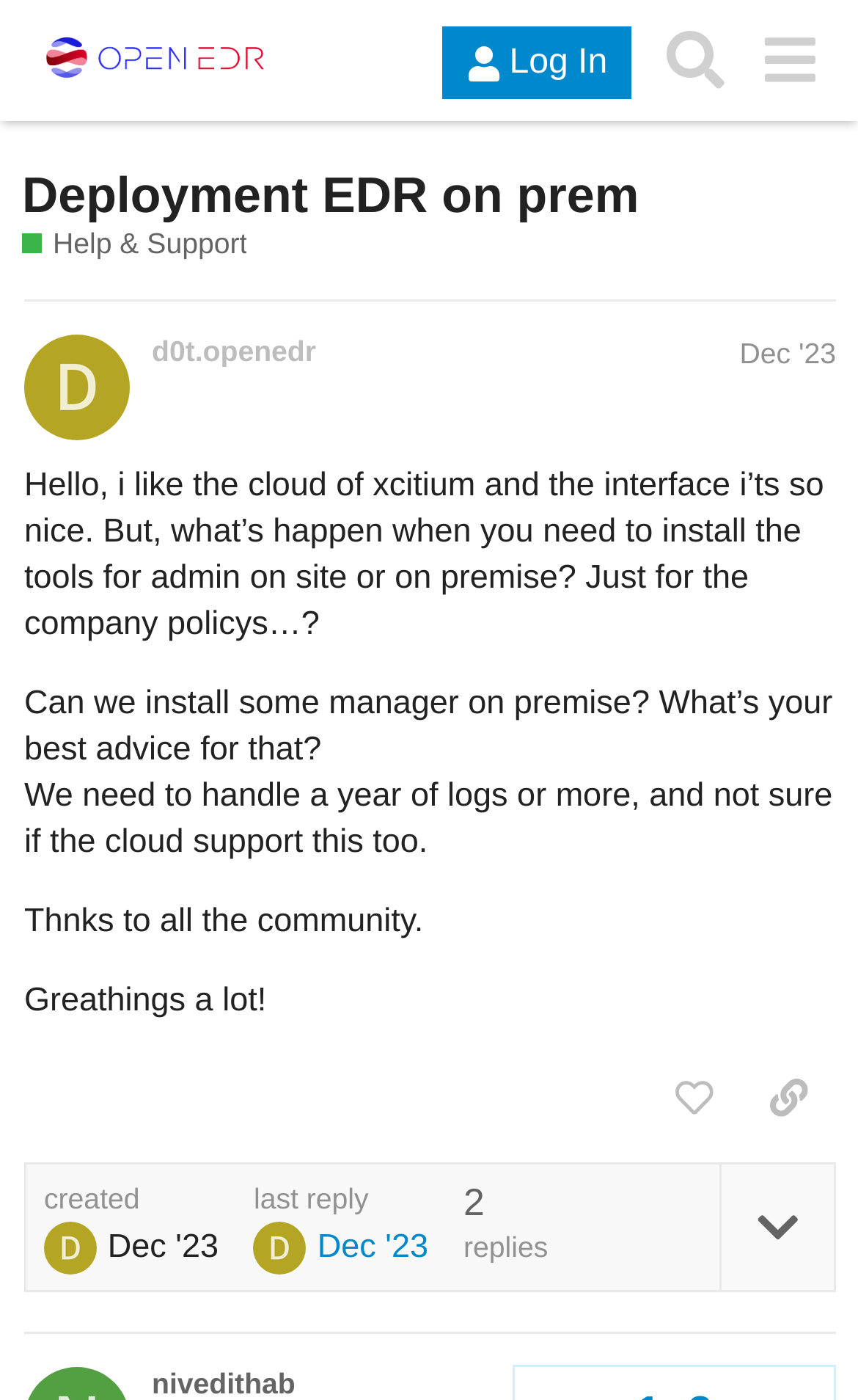Who is the author of the post?
Using the information from the image, give a concise answer in one word or a short phrase.

d0t.openedr